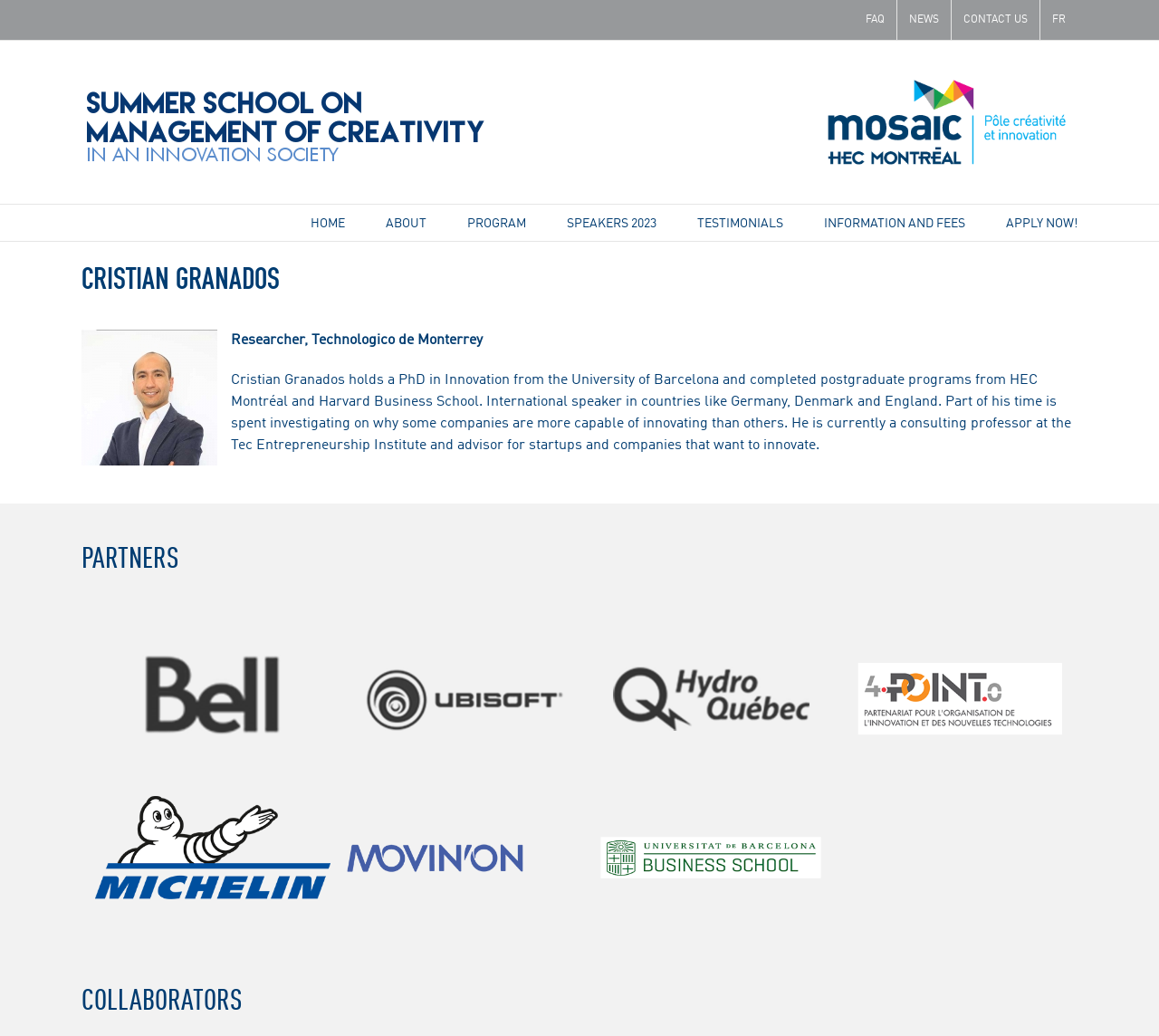Show me the bounding box coordinates of the clickable region to achieve the task as per the instruction: "Click on SPEAKERS 2023".

[0.489, 0.198, 0.566, 0.233]